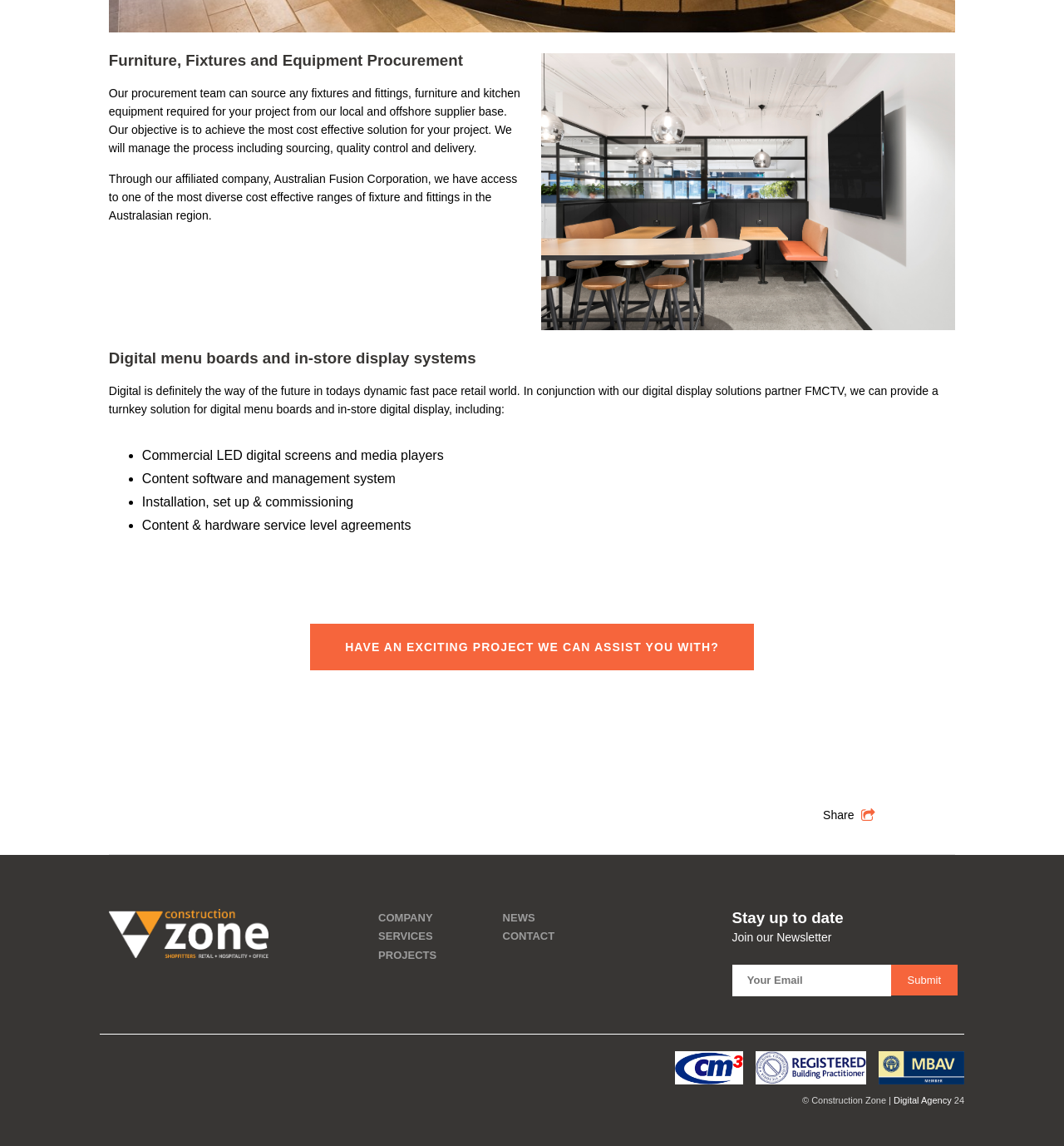Specify the bounding box coordinates of the element's region that should be clicked to achieve the following instruction: "Click on 'HAVE AN EXCITING PROJECT WE CAN ASSIST YOU WITH?'". The bounding box coordinates consist of four float numbers between 0 and 1, in the format [left, top, right, bottom].

[0.292, 0.544, 0.708, 0.585]